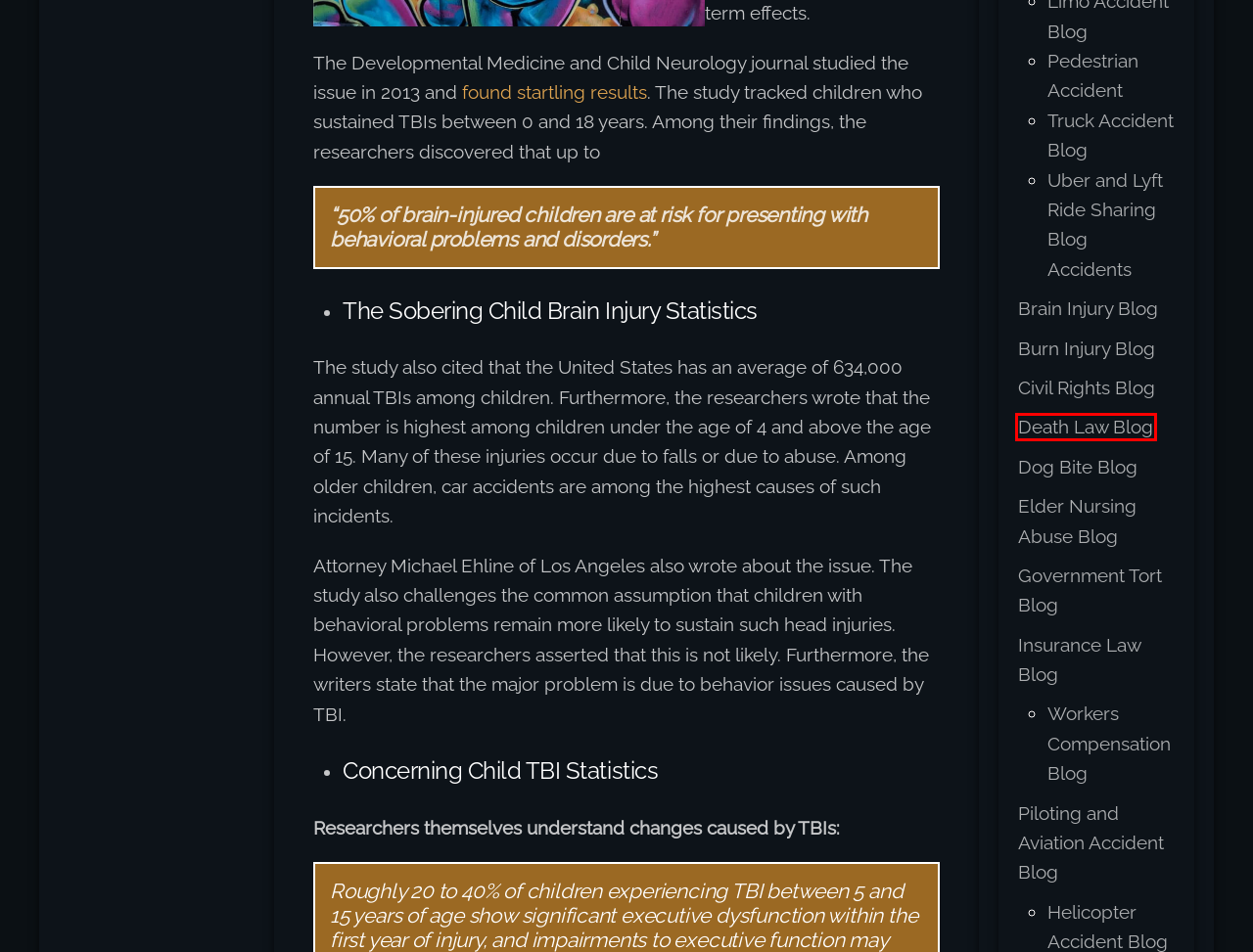You are given a webpage screenshot where a red bounding box highlights an element. Determine the most fitting webpage description for the new page that loads after clicking the element within the red bounding box. Here are the candidates:
A. Death Law Blog Archives - Ehline Law Firm Personal Injury Attorneys, APLC
B. Government Tort Blog Archives - Ehline Law Firm Personal Injury Attorneys, APLC
C. The effect of pediatric traumatic brain injury on behavioral
outcomes: a systematic review - PMC
D. Truck Accident Blog Archives - Ehline Law Firm Personal Injury Attorneys, APLC
E. Insurance Law Blog Archives - Ehline Law Firm Personal Injury Attorneys, APLC
F. Burn Injury Blog Archives - Ehline Law Firm Personal Injury Attorneys, APLC
G. Pedestrian Accident Archives - Ehline Law Firm Personal Injury Attorneys, APLC
H. Dog Bite Blog Archives - Ehline Law Firm Personal Injury Attorneys, APLC

A